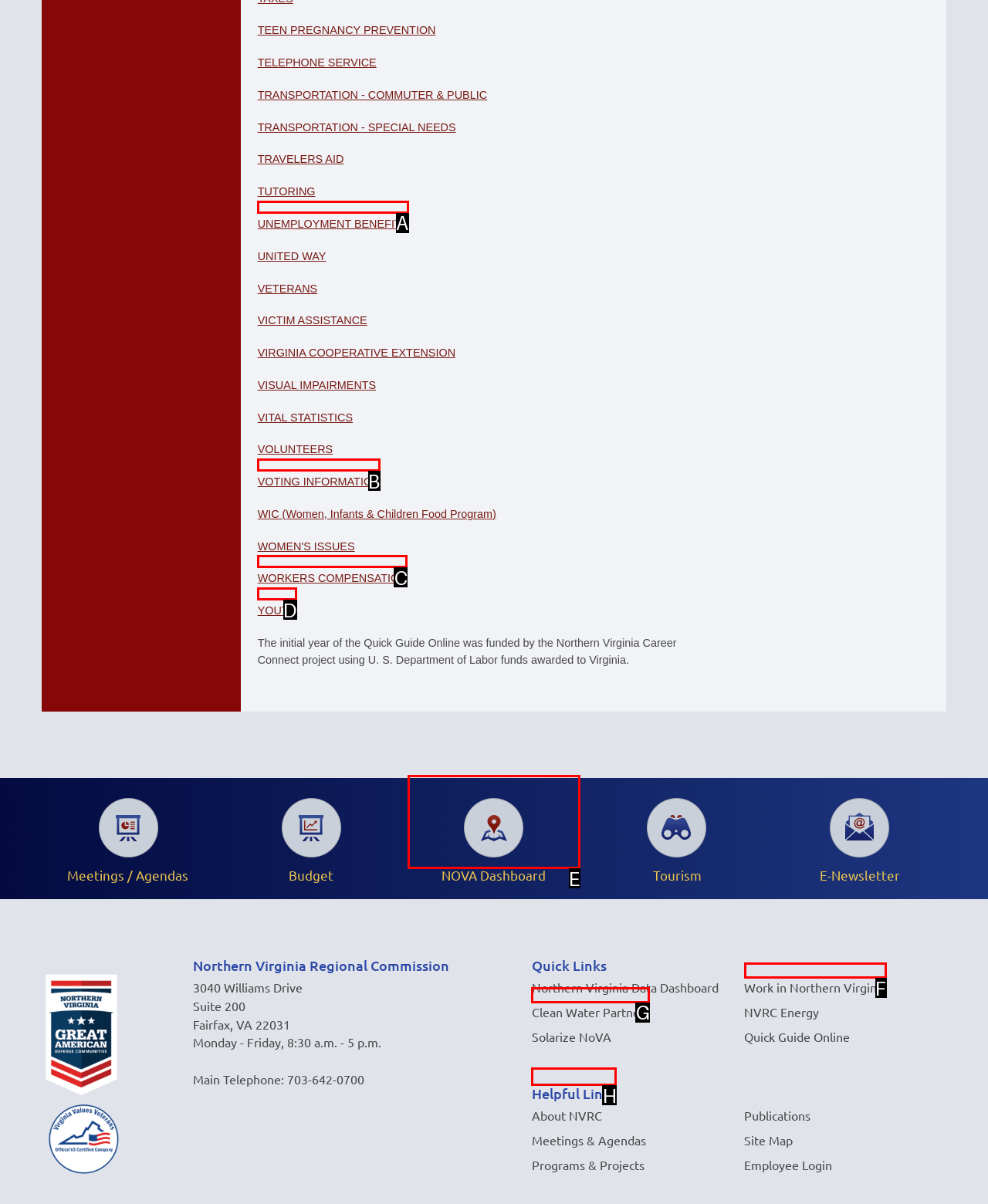Given the description: Clean Water Partners, select the HTML element that best matches it. Reply with the letter of your chosen option.

G